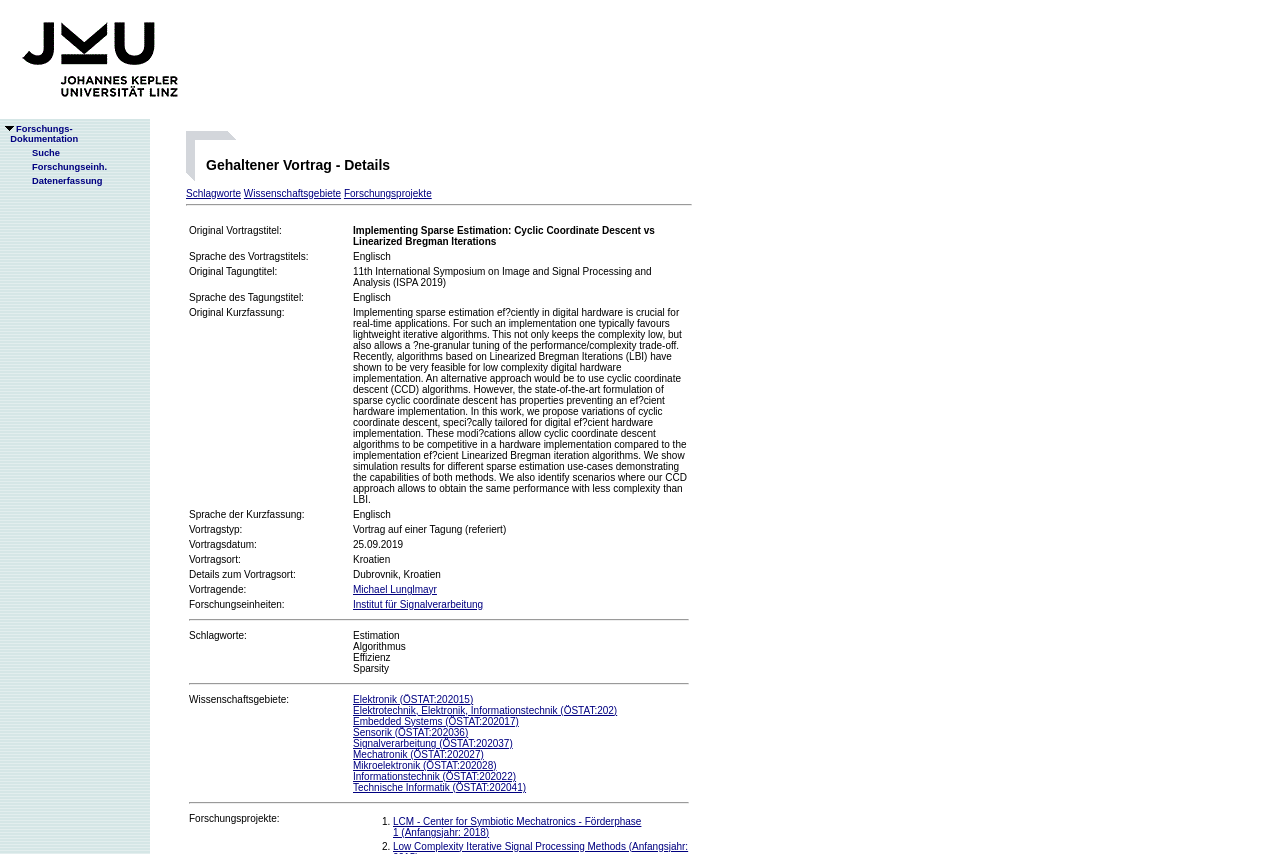Please identify the bounding box coordinates of the region to click in order to complete the task: "view the research unit of Institut für Signalverarbeitung". The coordinates must be four float numbers between 0 and 1, specified as [left, top, right, bottom].

[0.276, 0.701, 0.377, 0.714]